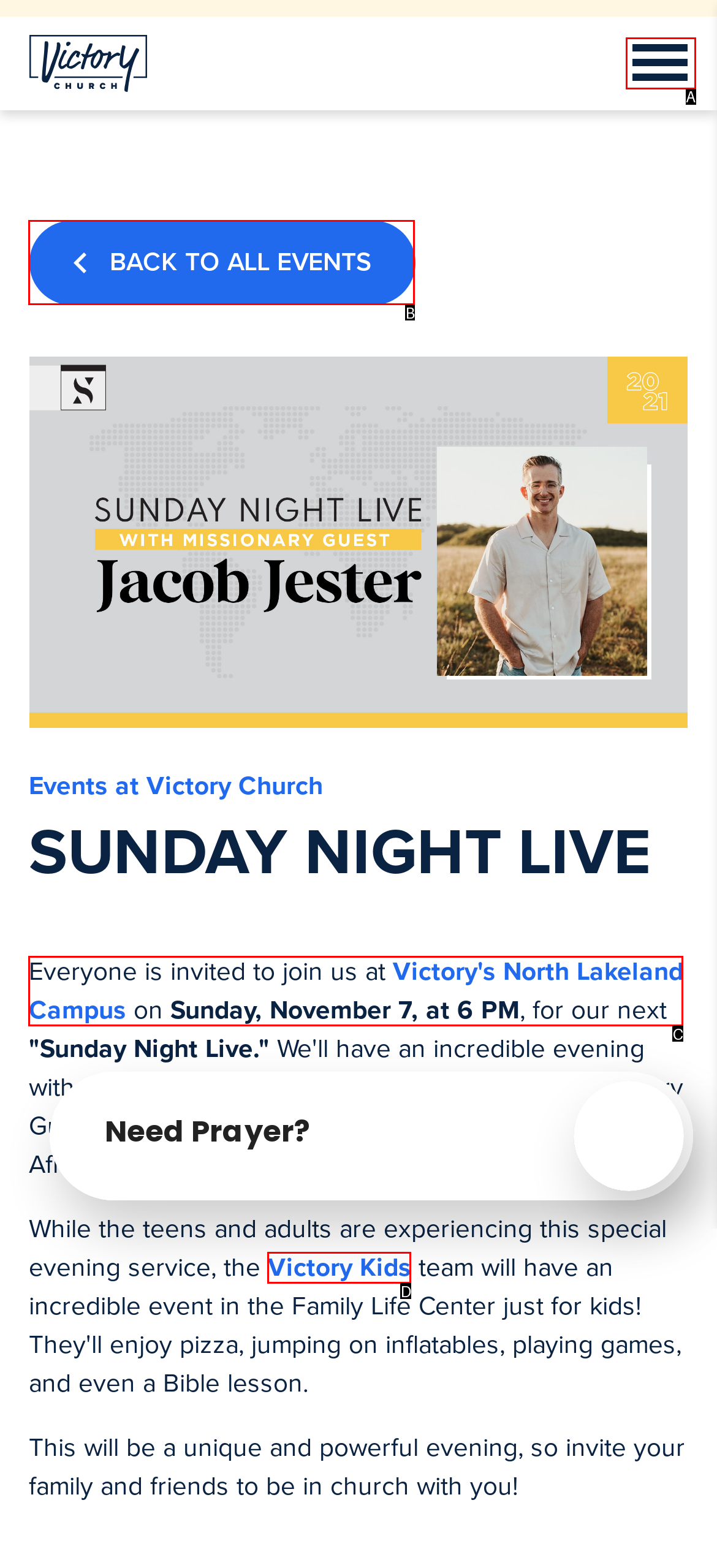Based on the provided element description: @artlung on Instagram, identify the best matching HTML element. Respond with the corresponding letter from the options shown.

None